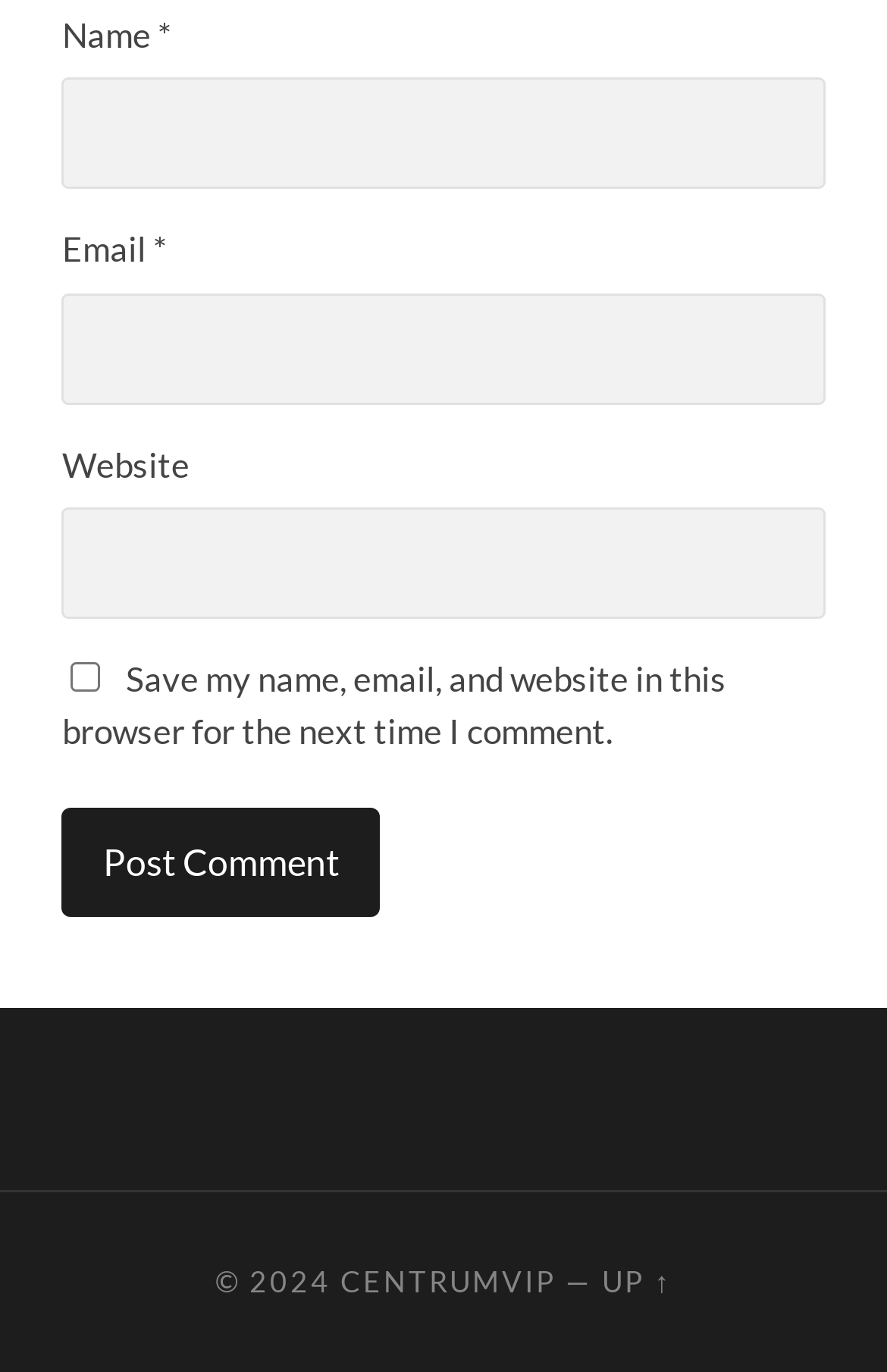Provide a brief response to the question below using a single word or phrase: 
What is the purpose of the links at the bottom?

To navigate to other pages